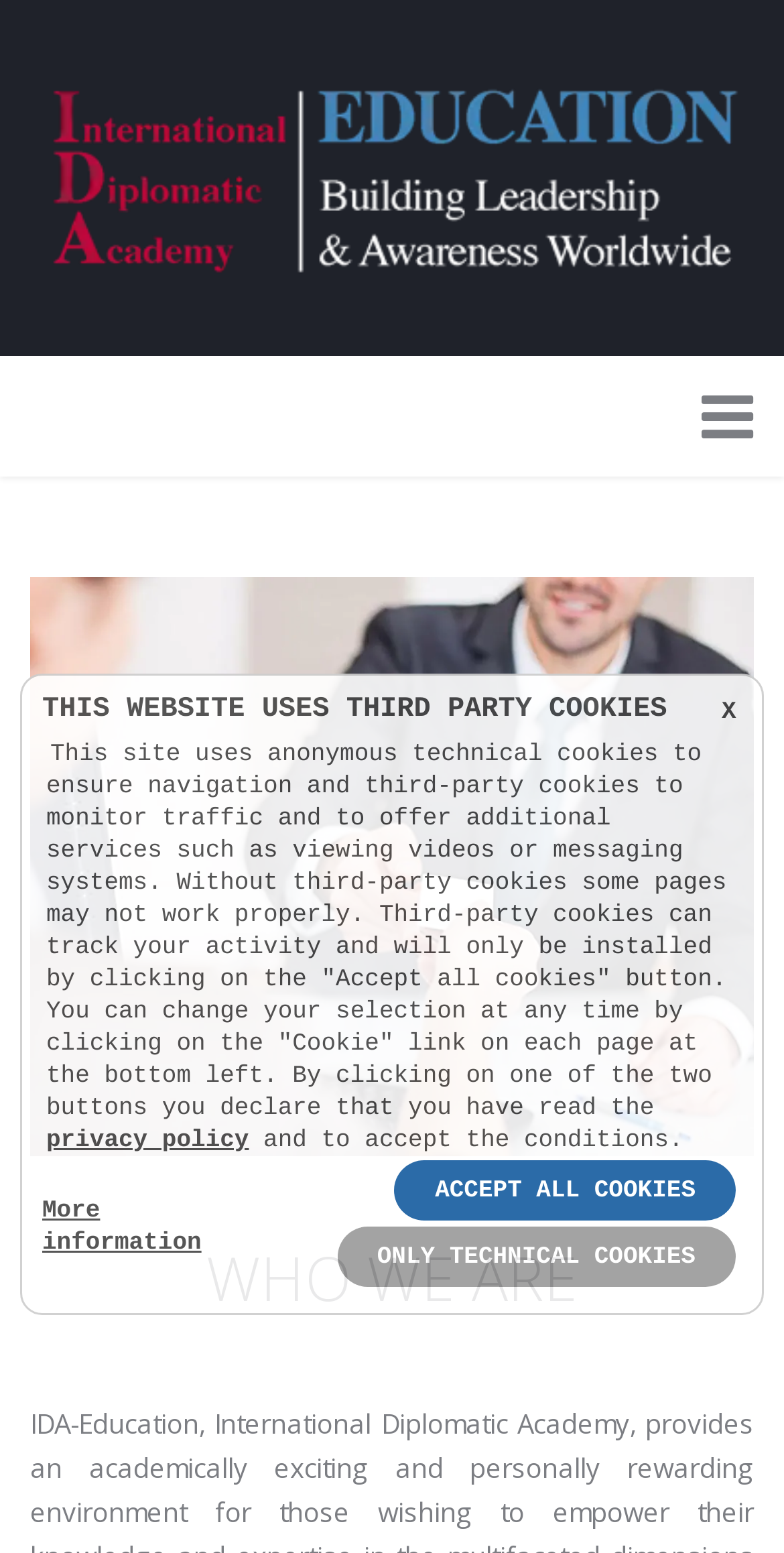Create an elaborate caption that covers all aspects of the webpage.

The webpage is about IDA Education's "About Us" section. At the top left, there is a logo of "IDA Education" with a link to it. Next to the logo, there is a small filler image. On the top right, there is a hamburger menu icon. Below the logo, there is a large image that spans almost the entire width of the page.

The main content of the page is divided into two sections. The first section has a heading "WHO WE ARE" and is located at the top center of the page. Below the heading, there is a table with two rows. The first row has a cell with a message about the website using third-party cookies, and another cell with an "X" link to close the message. The second row has a cell with a long paragraph of text explaining the use of cookies on the website, including a link to the "privacy policy".

The second section is located below the first section and has a table with one row. The row has a cell with a message about cookies and two buttons: "ACCEPT ALL COOKIES" and "ONLY TECHNICAL COOKIES". There is also a "More information" link above the buttons. At the bottom left of the page, there is a "Cookie" link.